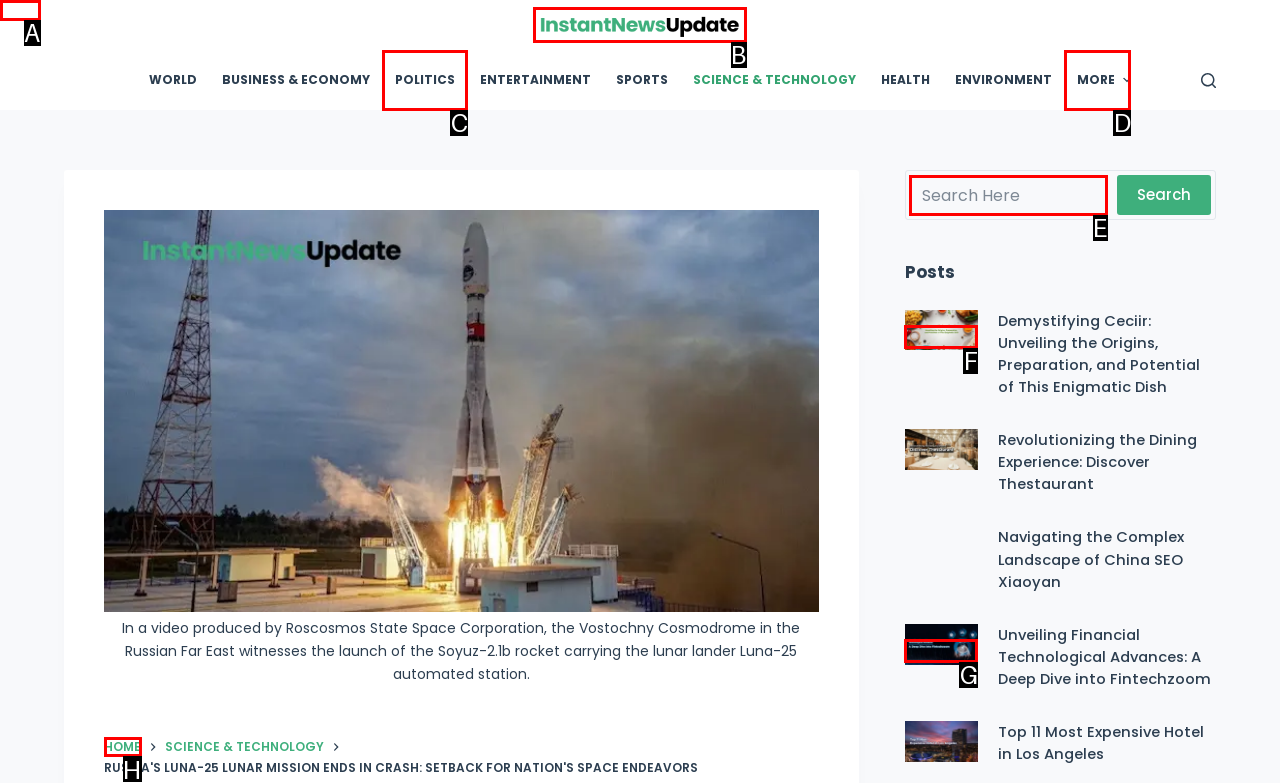Select the appropriate bounding box to fulfill the task: Click the InstantNewsUpdate Logo Respond with the corresponding letter from the choices provided.

B